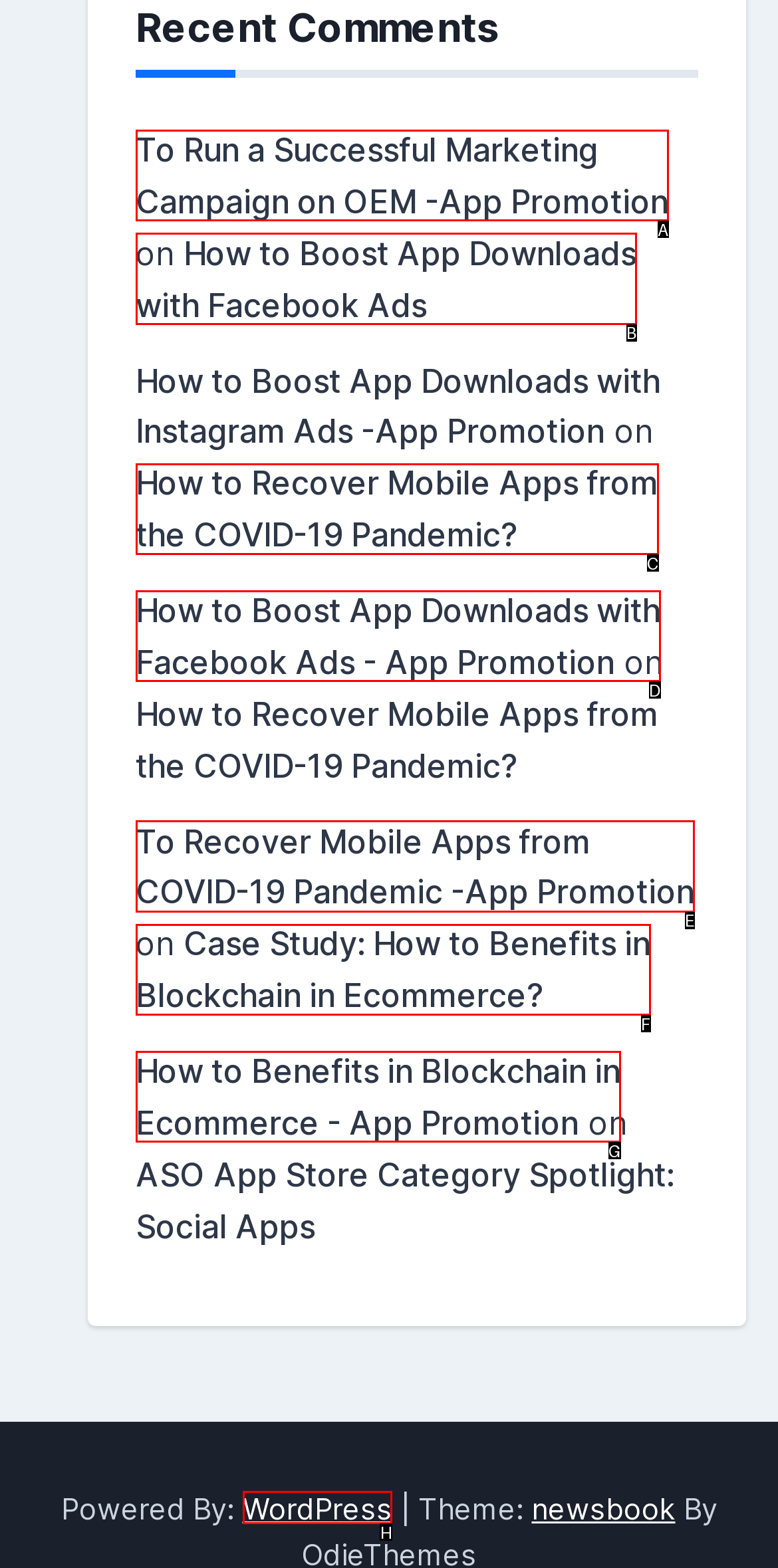From the given options, tell me which letter should be clicked to complete this task: Visit the WordPress website
Answer with the letter only.

H